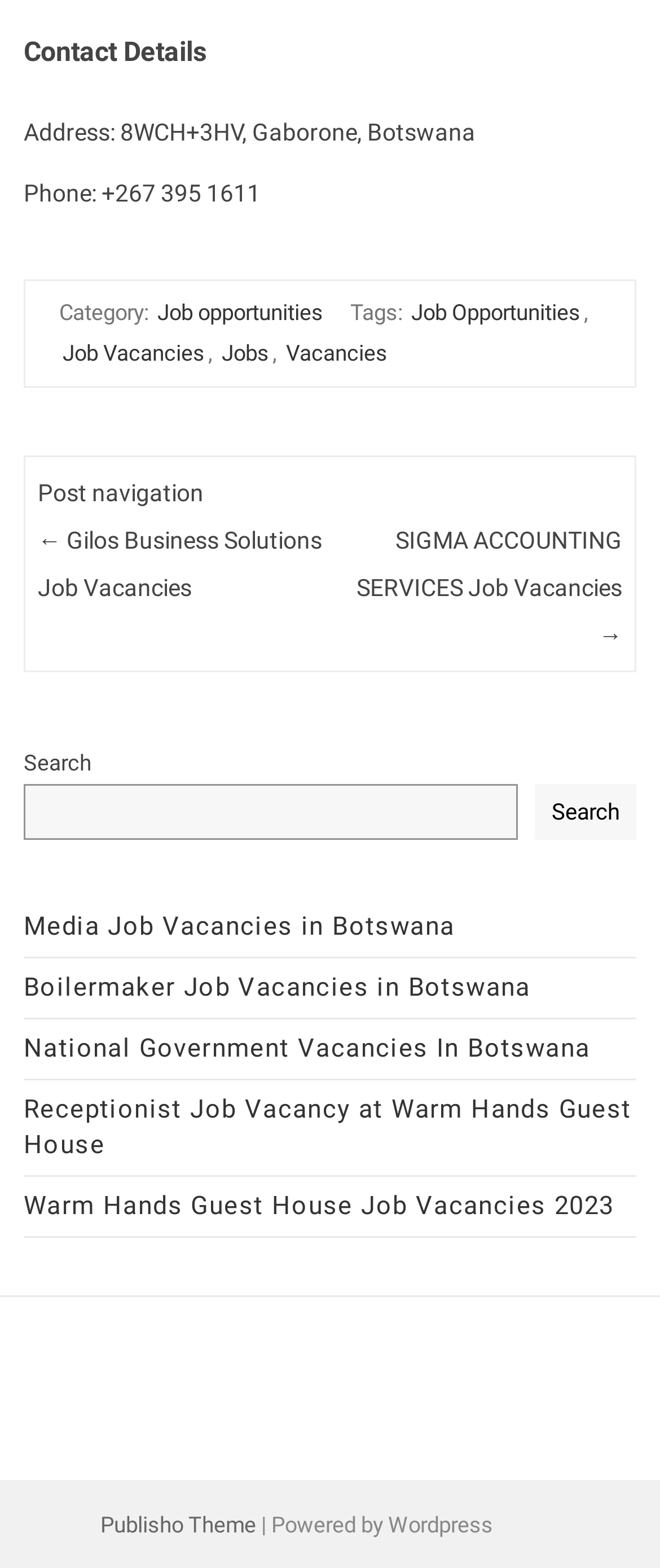Identify the bounding box coordinates for the element you need to click to achieve the following task: "check the last update time of the article". Provide the bounding box coordinates as four float numbers between 0 and 1, in the form [left, top, right, bottom].

None